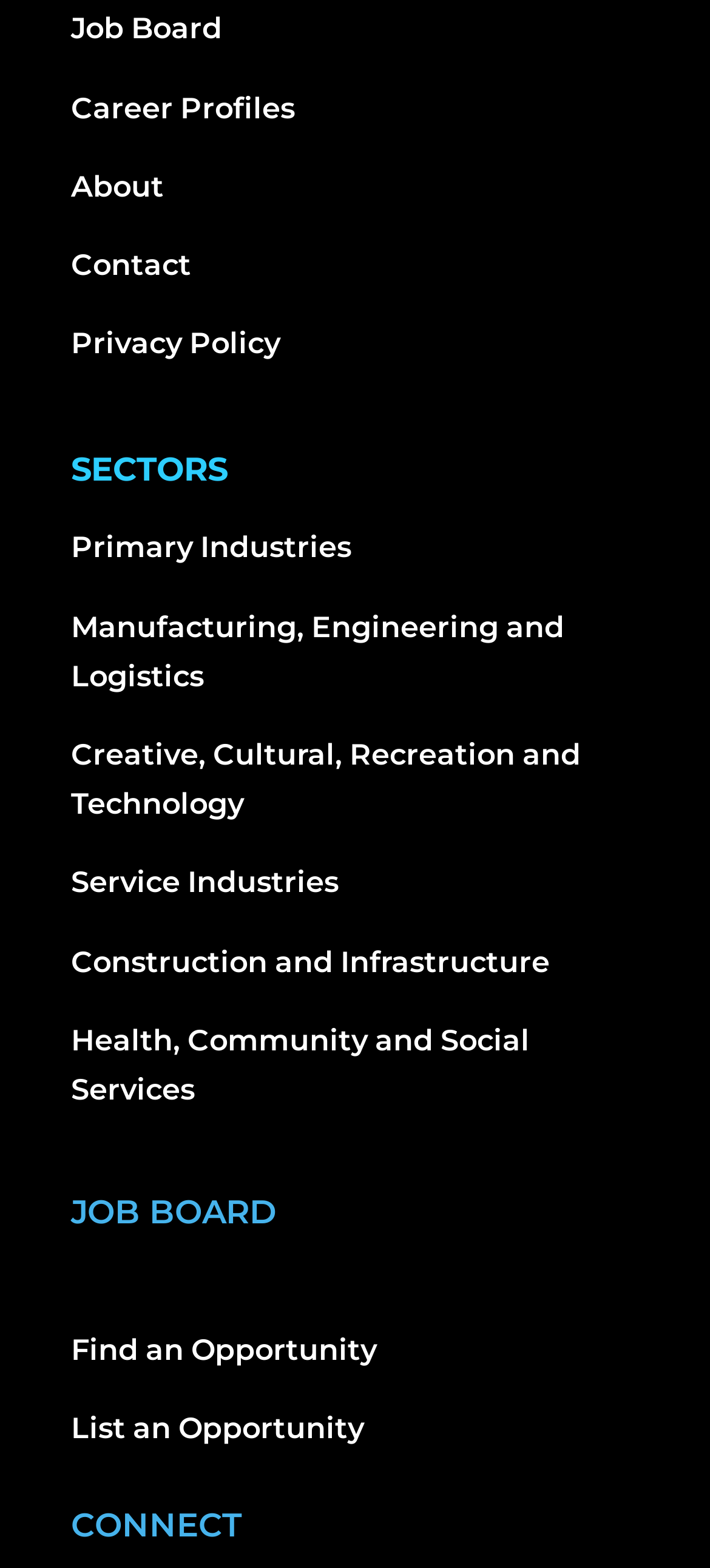Locate the coordinates of the bounding box for the clickable region that fulfills this instruction: "List an Opportunity".

[0.1, 0.9, 0.513, 0.922]